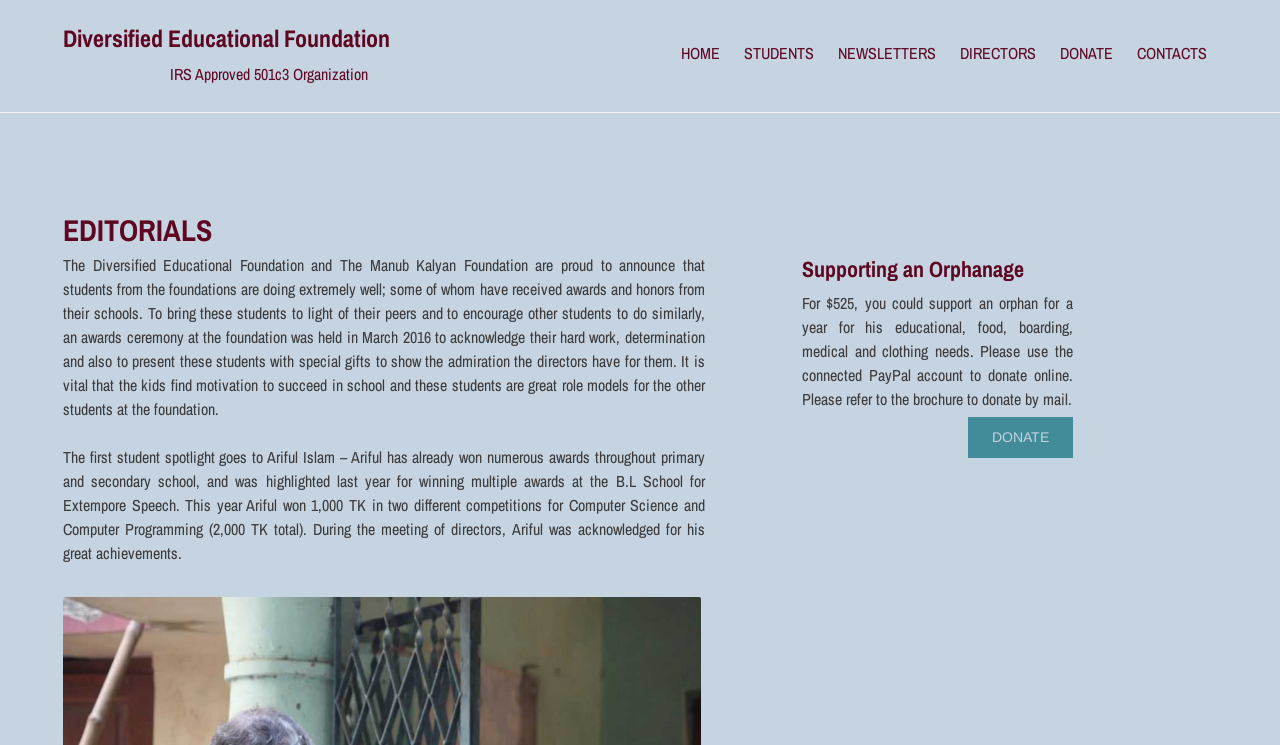Determine the main headline from the webpage and extract its text.

Diversified Educational Foundation